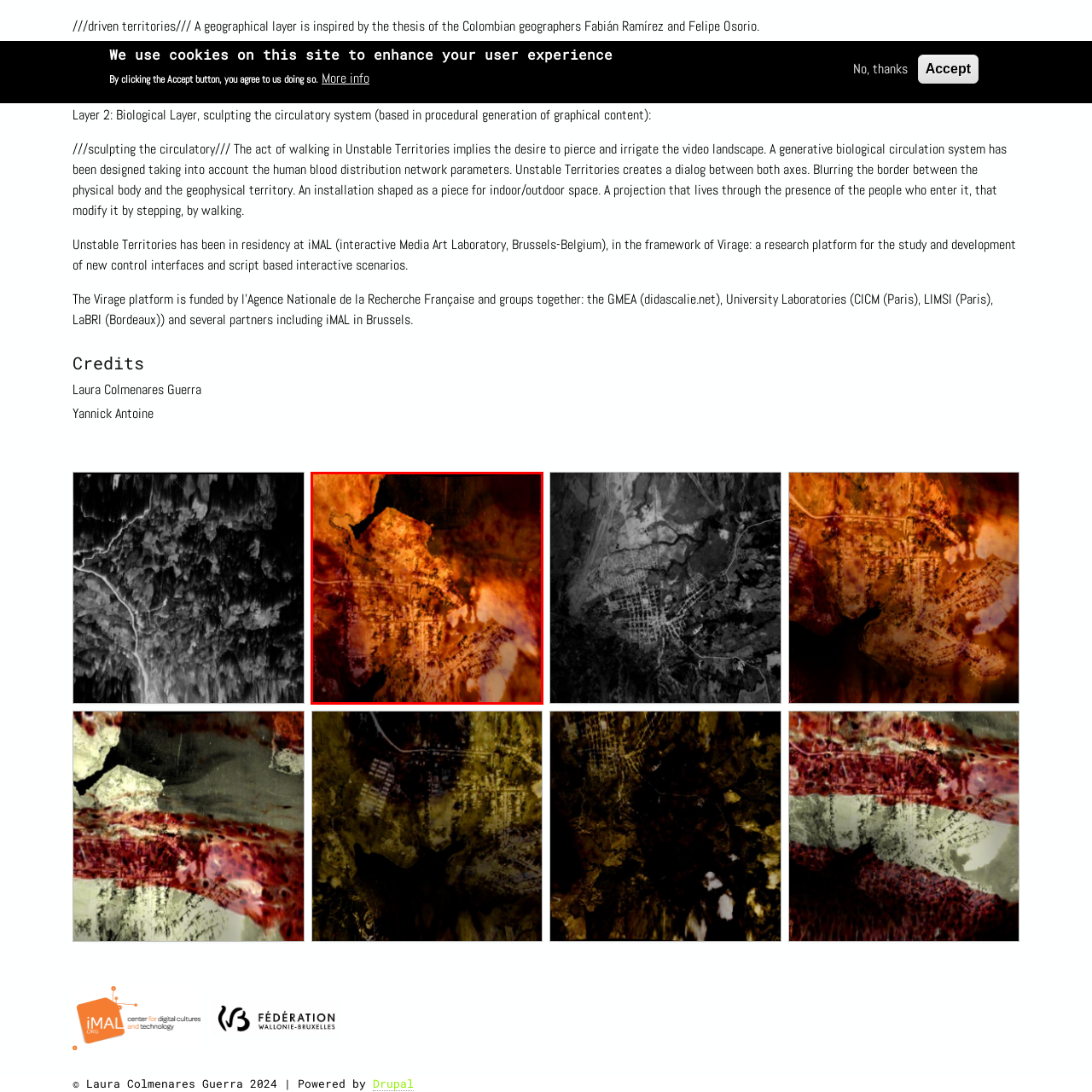Focus on the highlighted area in red, What region is specifically analyzed in the research? Answer using a single word or phrase.

Magdalena Medio region